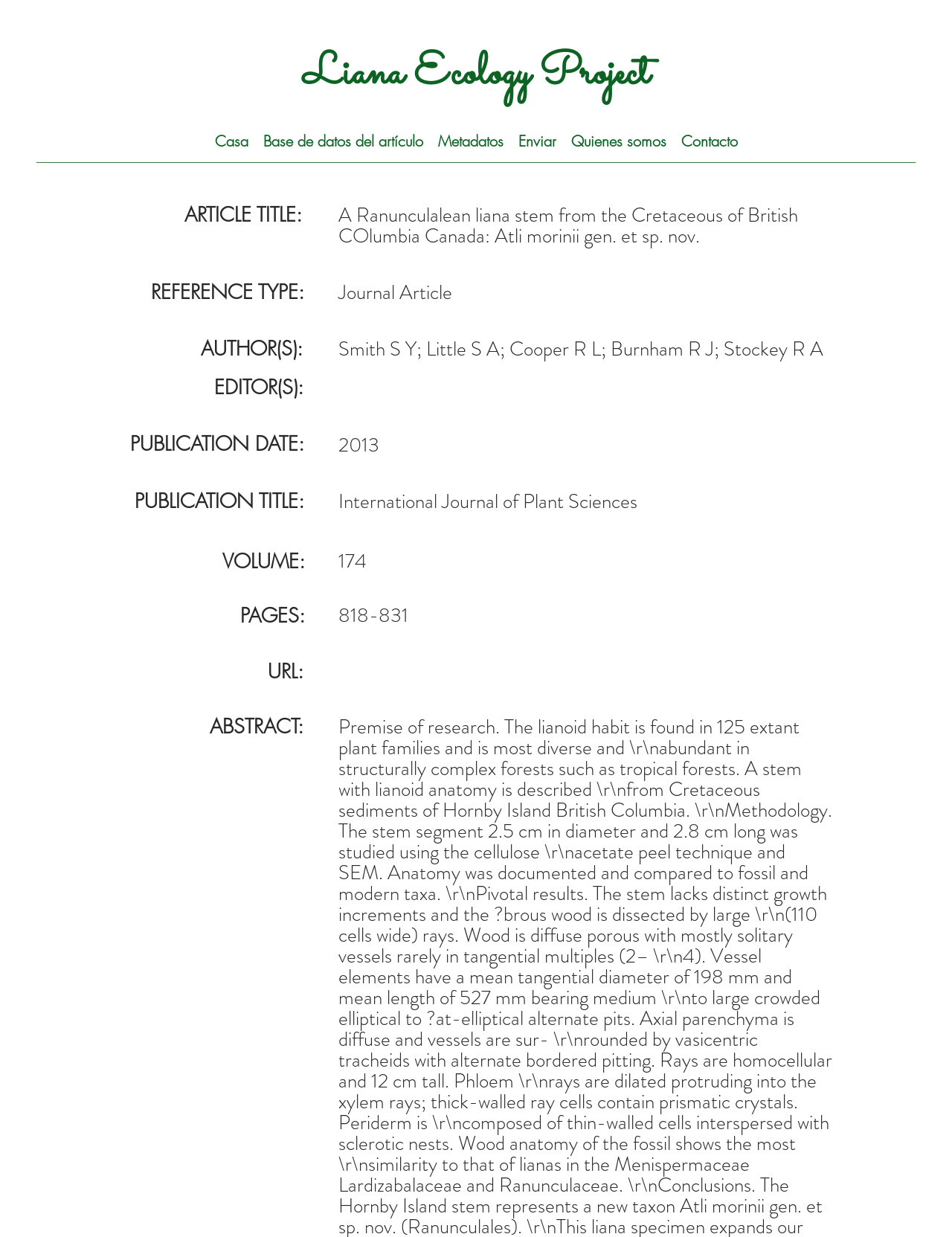Provide a brief response to the question below using one word or phrase:
What is the publication date of the article?

2013